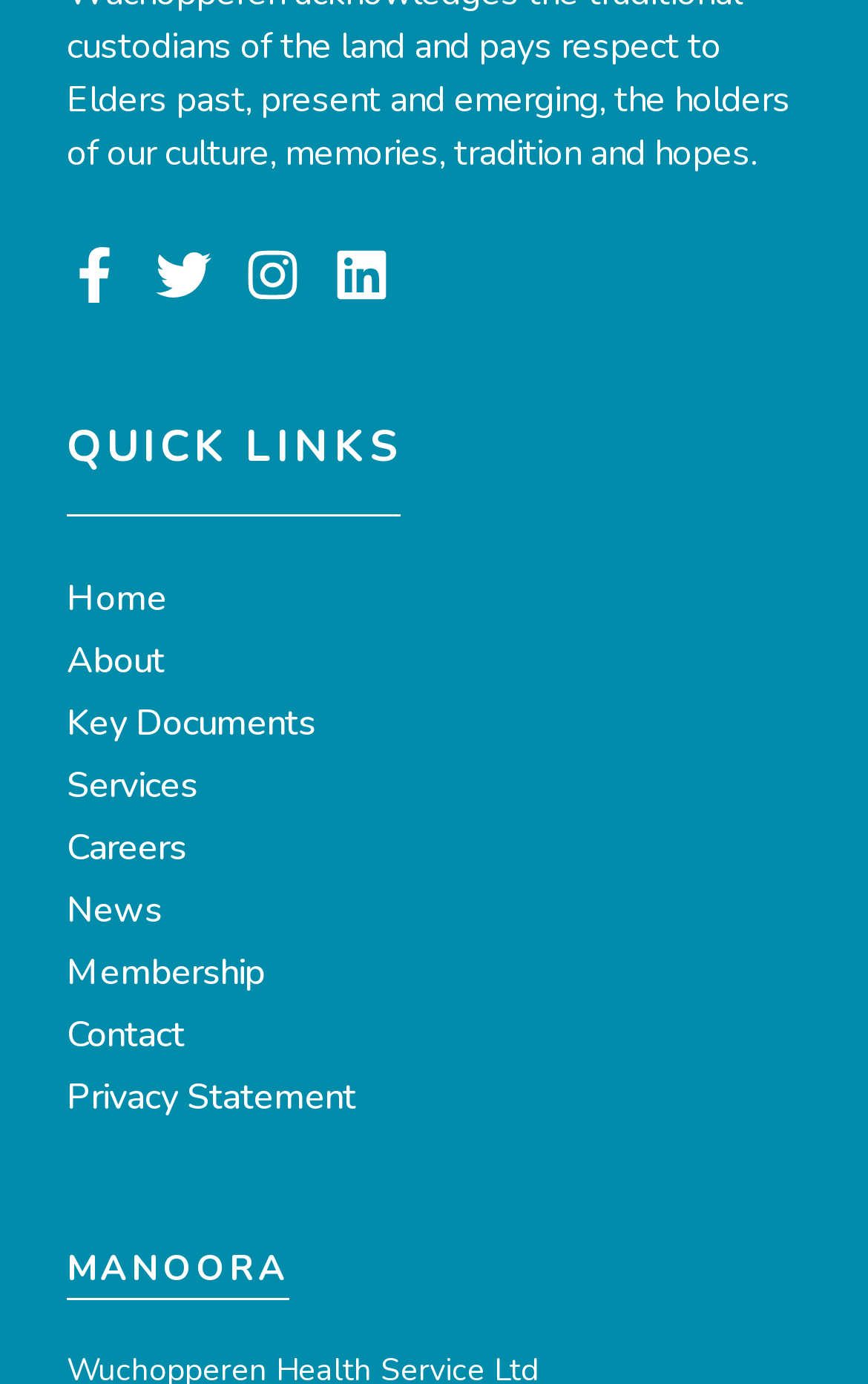Please reply to the following question using a single word or phrase: 
What is the last quick link?

Privacy Statement